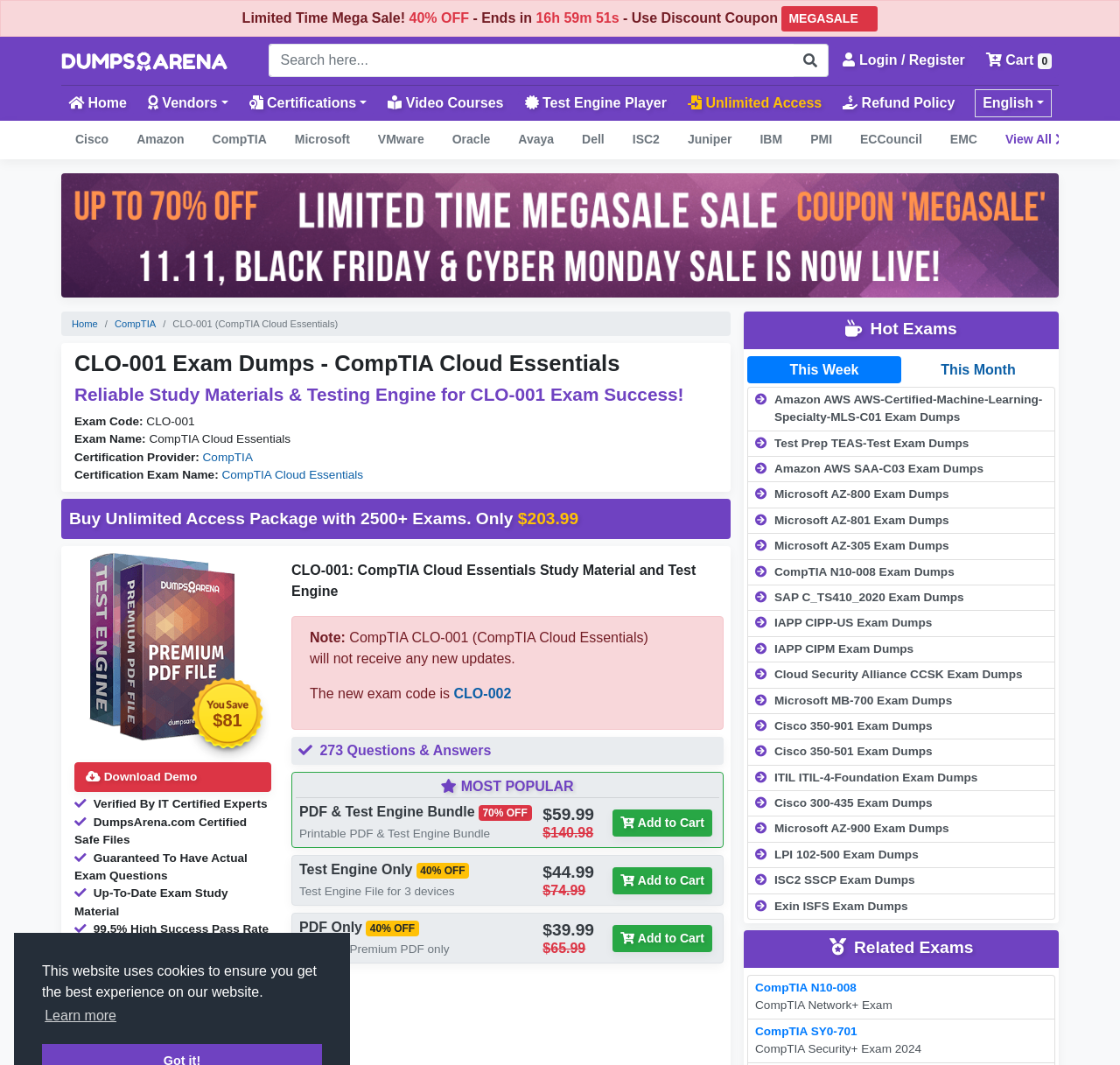Please determine the bounding box coordinates of the element to click on in order to accomplish the following task: "Download Demo". Ensure the coordinates are four float numbers ranging from 0 to 1, i.e., [left, top, right, bottom].

[0.066, 0.716, 0.242, 0.744]